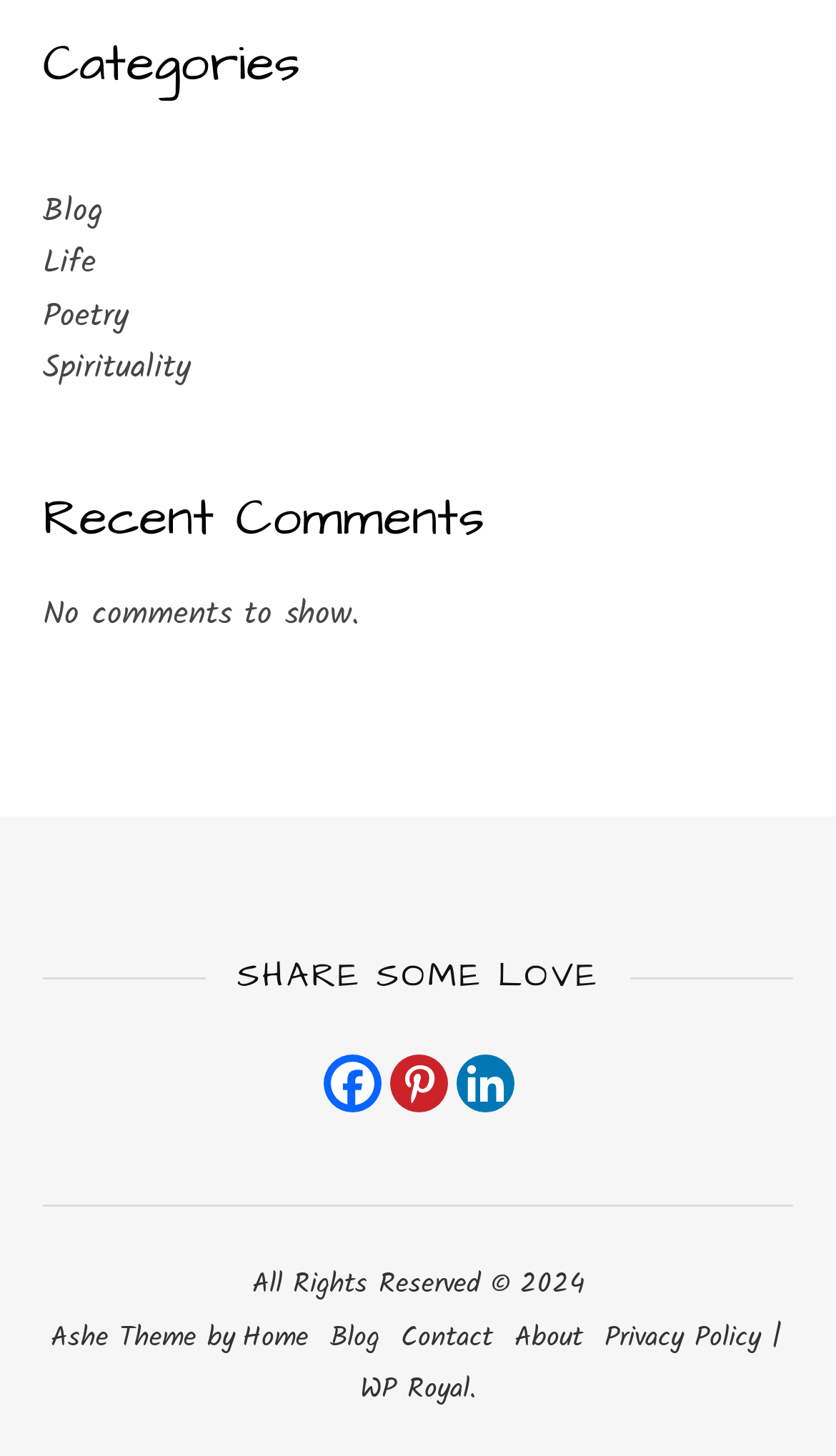Locate the bounding box coordinates of the segment that needs to be clicked to meet this instruction: "Check the 'Privacy Policy'".

[0.723, 0.903, 0.91, 0.934]